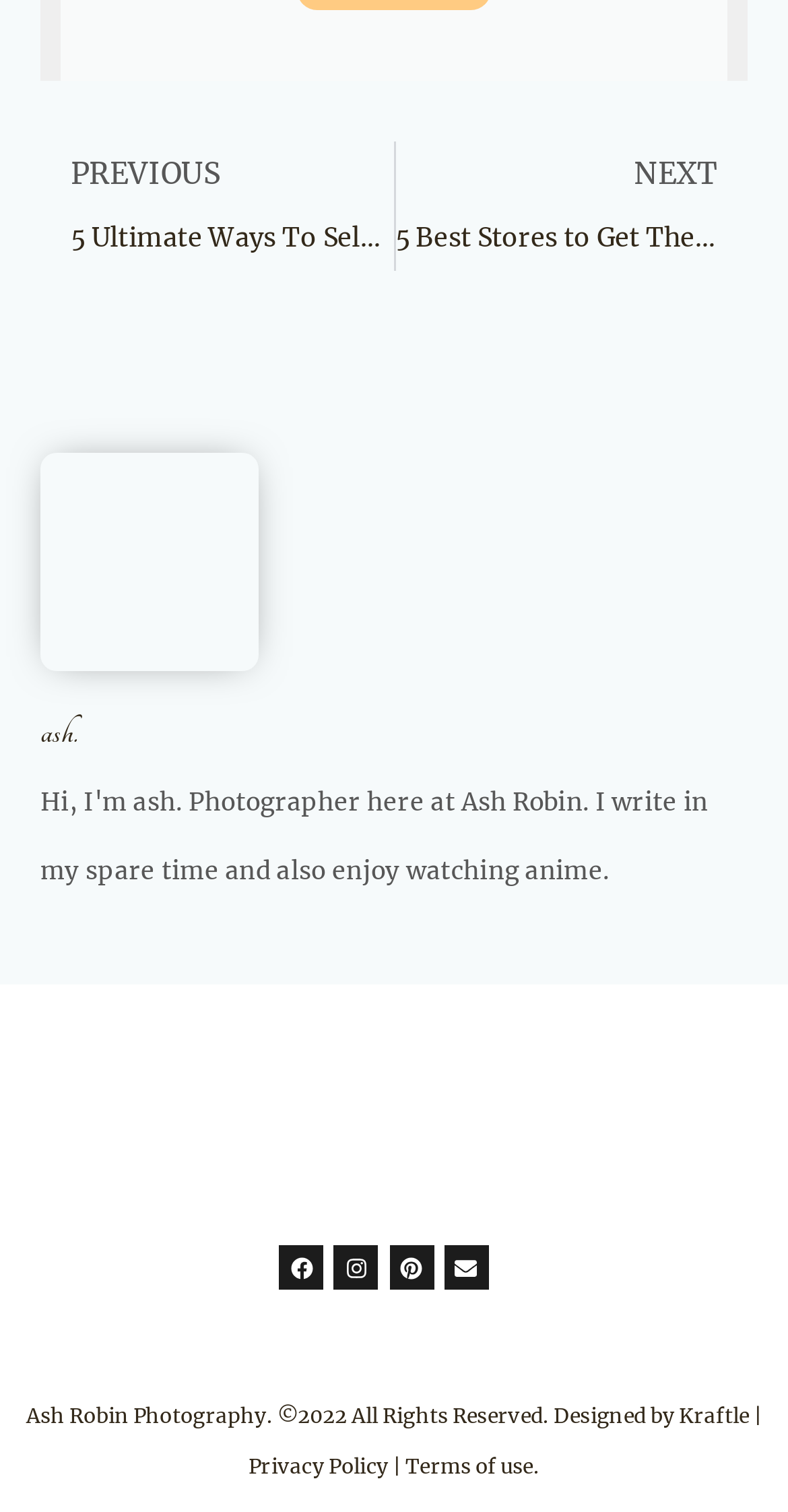What is the copyright year?
From the screenshot, provide a brief answer in one word or phrase.

2022